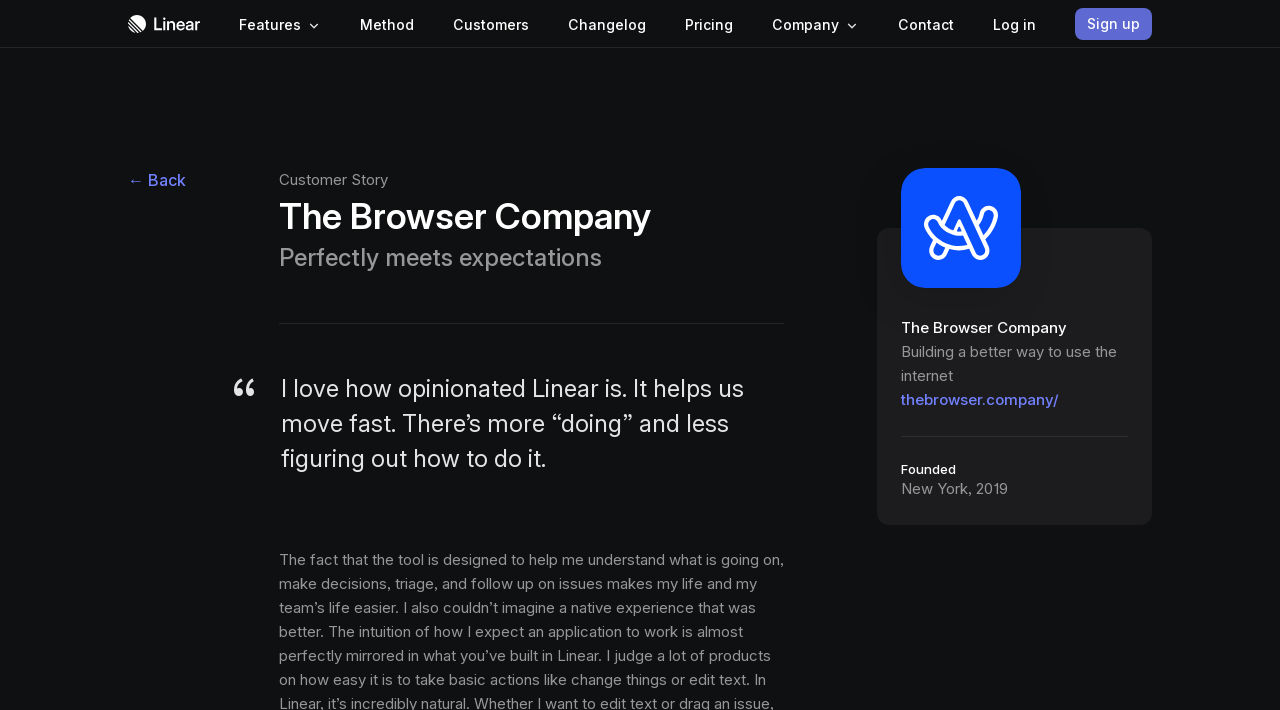Specify the bounding box coordinates of the element's region that should be clicked to achieve the following instruction: "Read customer story". The bounding box coordinates consist of four float numbers between 0 and 1, in the format [left, top, right, bottom].

[0.218, 0.239, 0.303, 0.266]